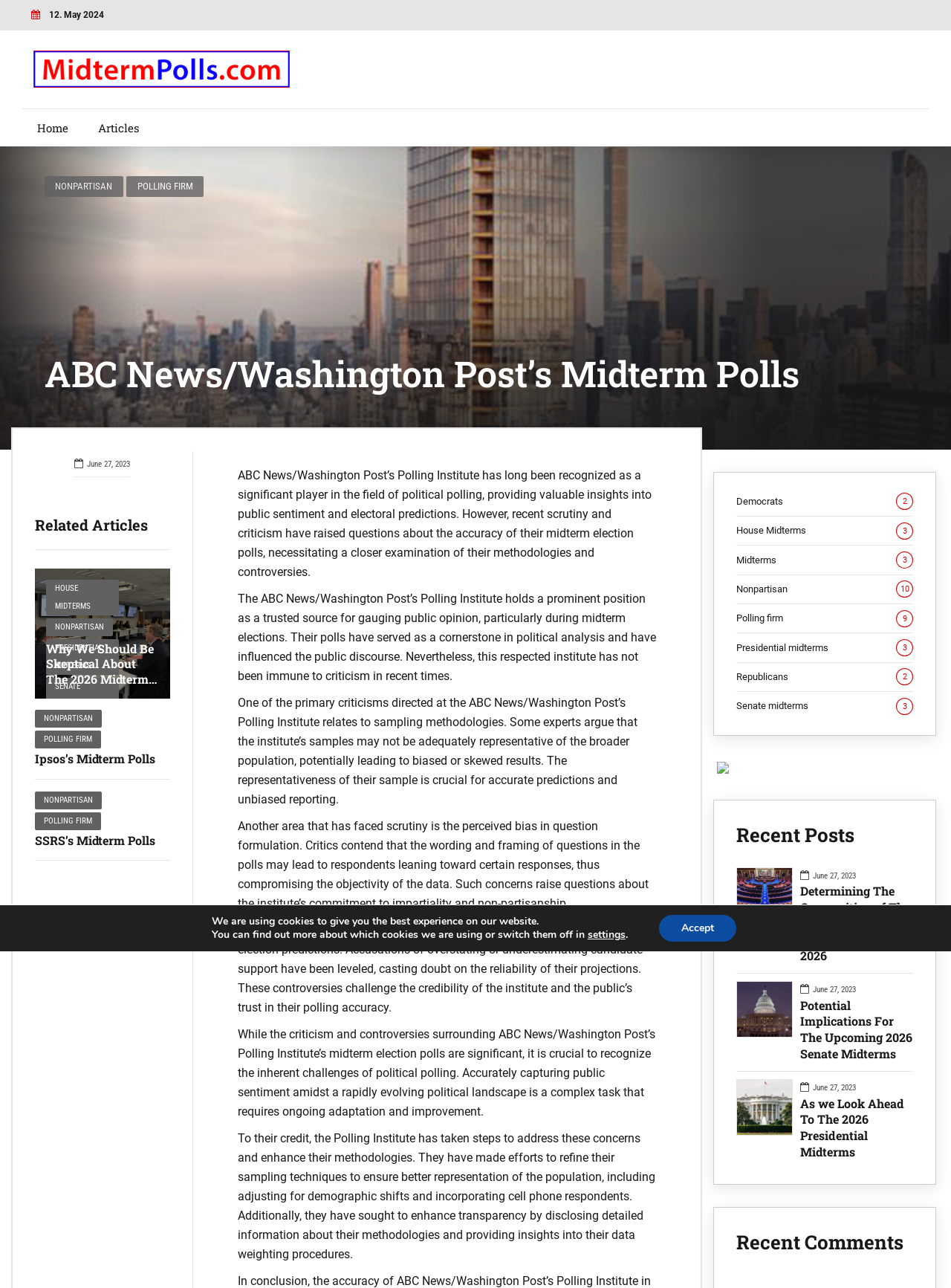Please find and report the bounding box coordinates of the element to click in order to perform the following action: "Read the 'Related Articles'". The coordinates should be expressed as four float numbers between 0 and 1, in the format [left, top, right, bottom].

[0.037, 0.4, 0.179, 0.427]